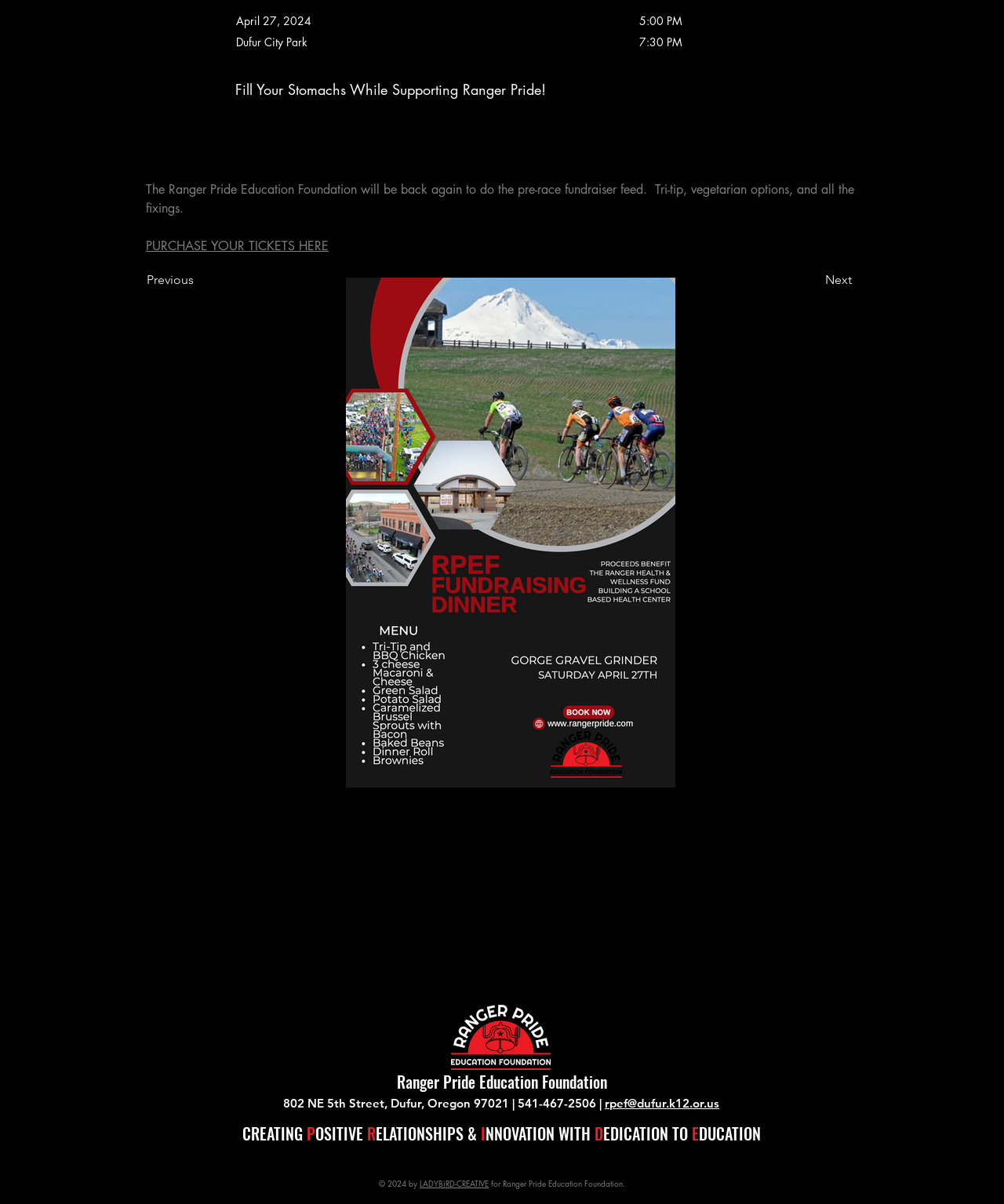Please provide the bounding box coordinate of the region that matches the element description: 1-800-787-6787. Coordinates should be in the format (top-left x, top-left y, bottom-right x, bottom-right y) and all values should be between 0 and 1.

None